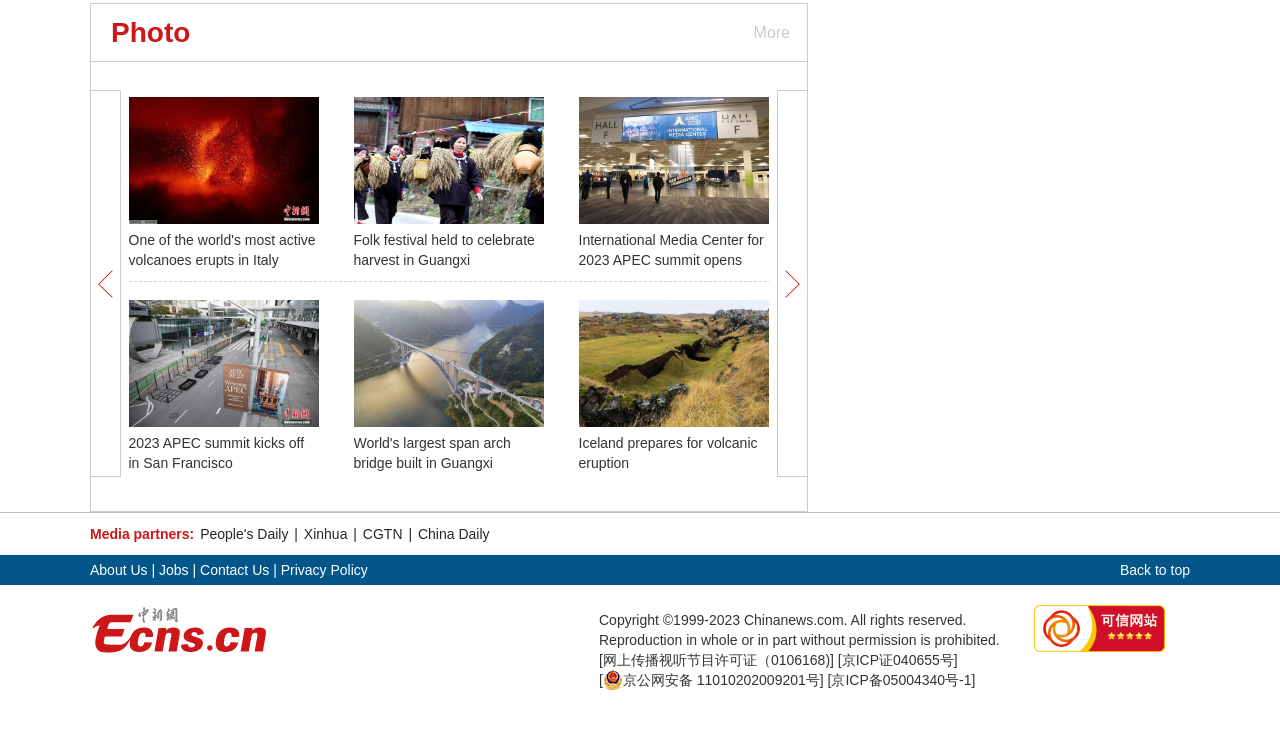Find the bounding box coordinates of the element you need to click on to perform this action: 'Read 'Highlights of white paper on CPC policies on governance of Xizang in new era''. The coordinates should be represented by four float values between 0 and 1, in the format [left, top, right, bottom].

[0.806, 0.28, 0.954, 0.299]